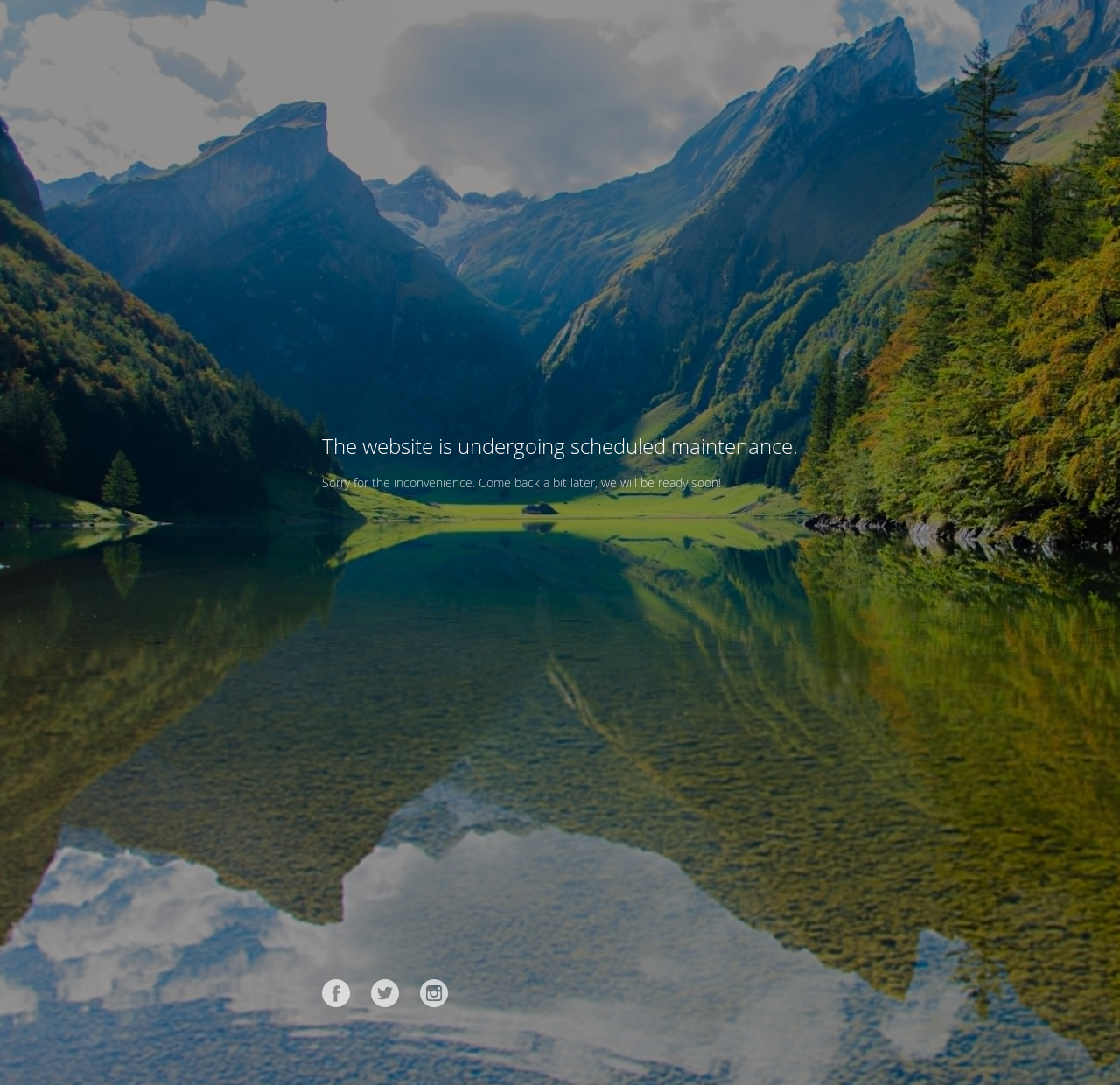Please find the bounding box for the following UI element description. Provide the coordinates in (top-left x, top-left y, bottom-right x, bottom-right y) format, with values between 0 and 1: title="Twitter"

[0.331, 0.902, 0.356, 0.928]